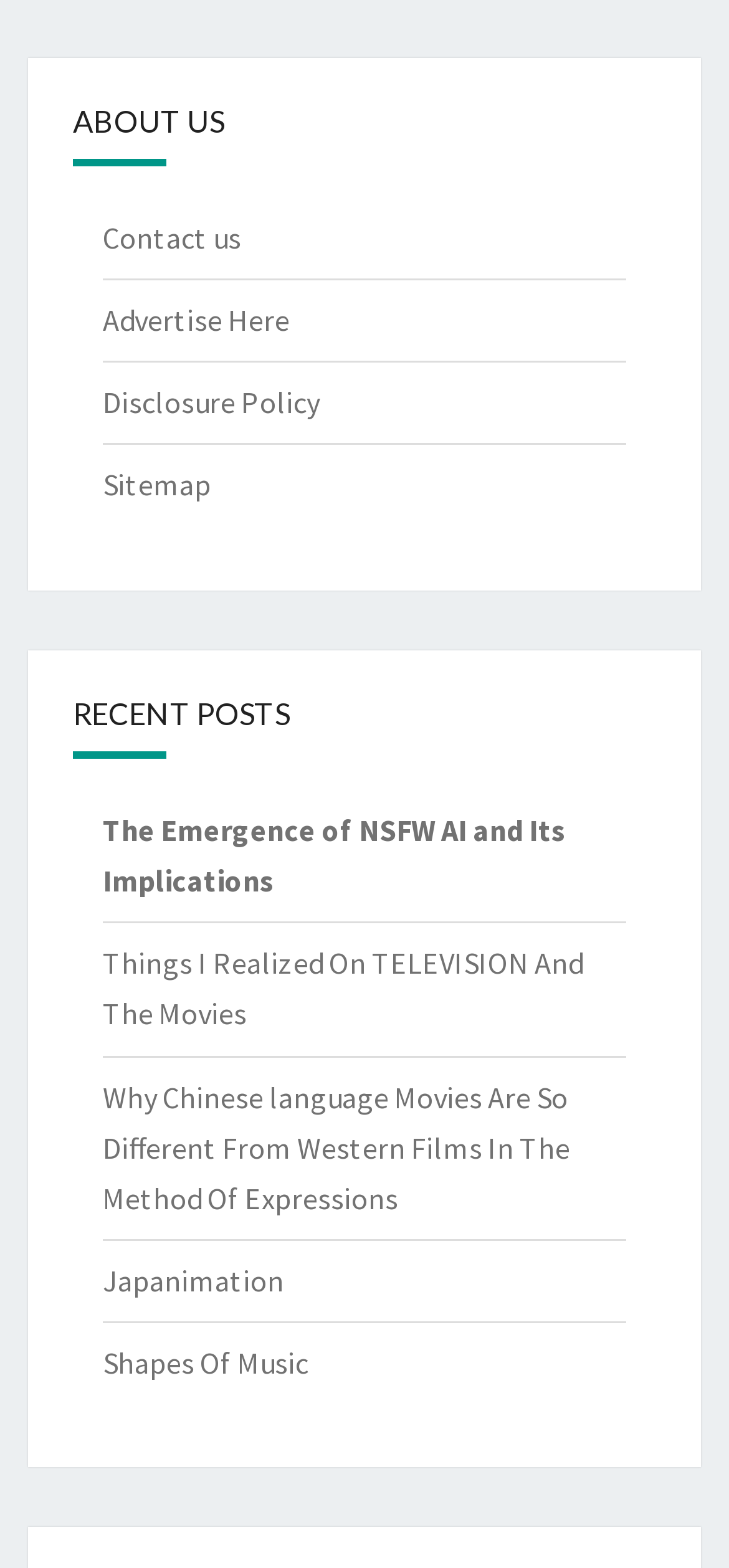Give a one-word or short-phrase answer to the following question: 
What is the last recent post about?

Shapes Of Music